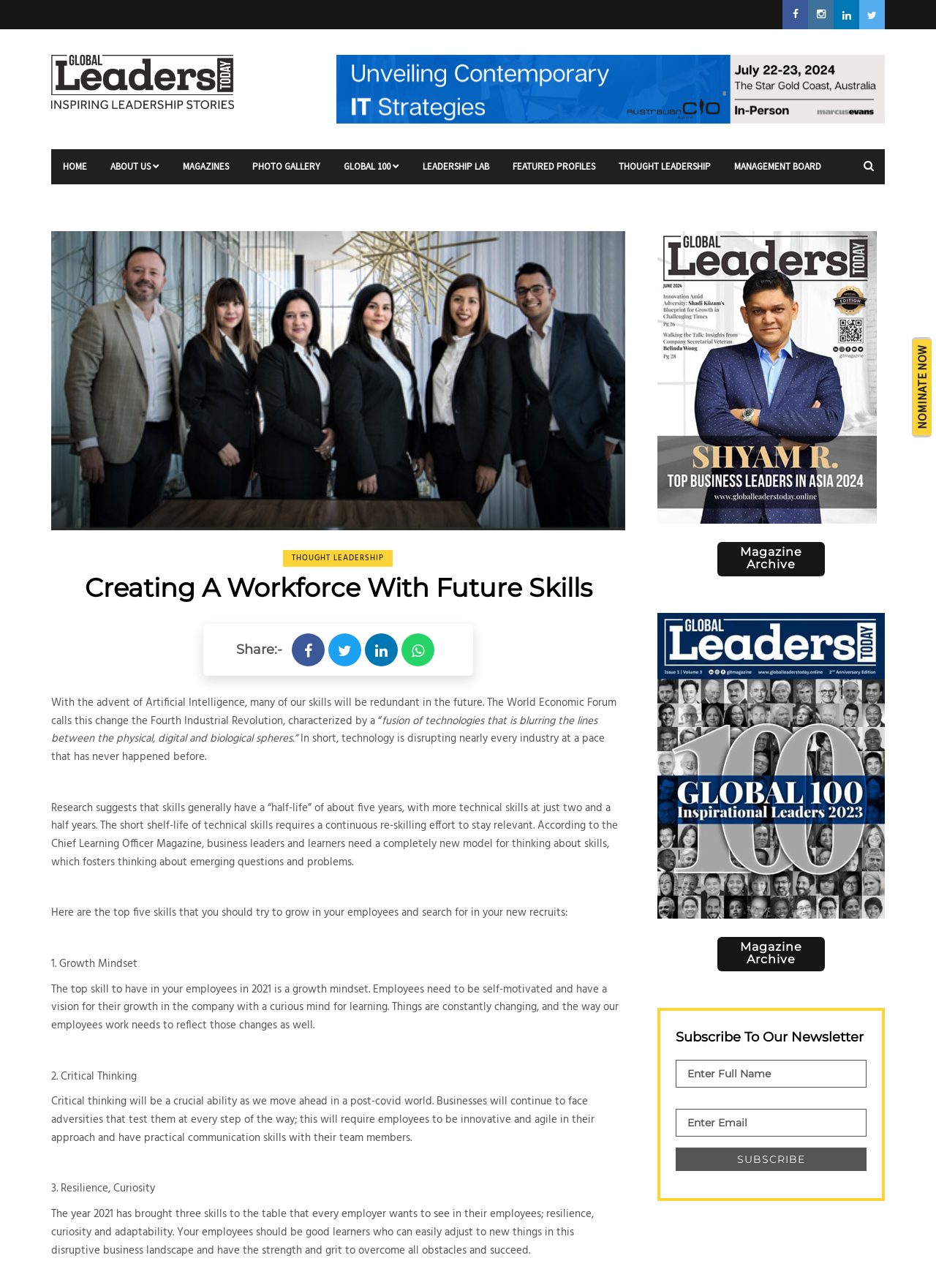What is the purpose of the 'NOMINATE NOW' link?
Use the screenshot to answer the question with a single word or phrase.

To nominate someone